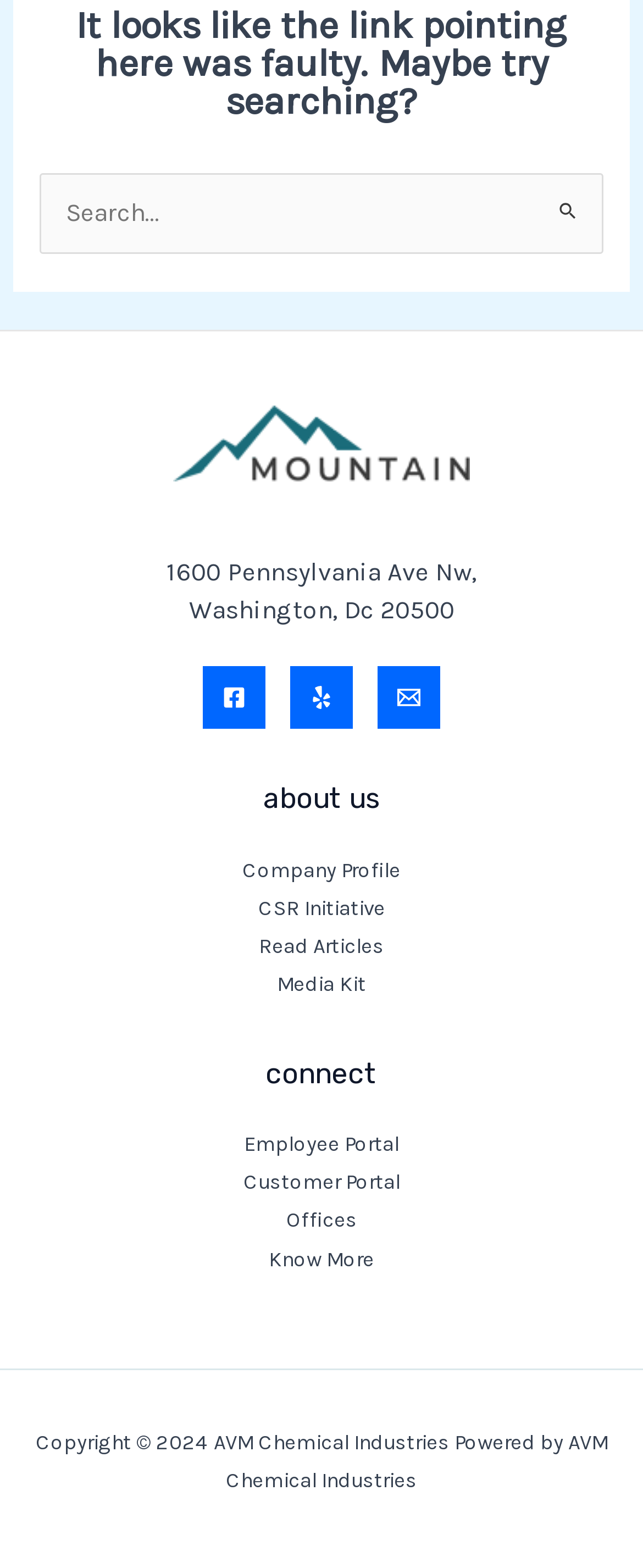Find the bounding box coordinates of the UI element according to this description: "parent_node: Search for: name="s" placeholder="Search..."".

[0.061, 0.11, 0.939, 0.162]